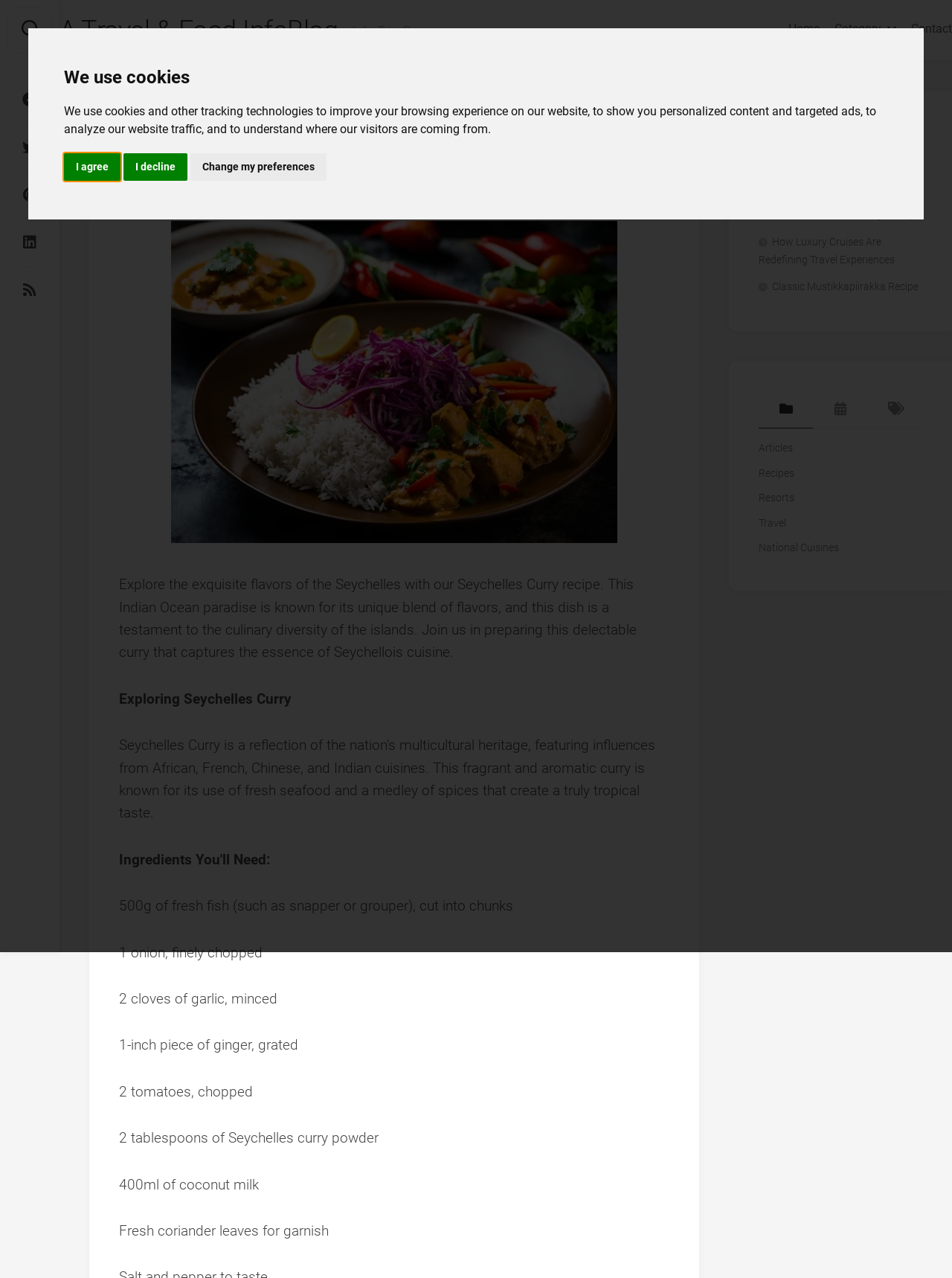Illustrate the webpage thoroughly, mentioning all important details.

This webpage is a travel and food blog focused on Seychelles cuisine. At the top, there is a dialog box with a message about cookies and tracking technologies, accompanied by three buttons: "I agree", "I decline", and "Change my preferences". Below this, the website's title "Seychelles Curry: A Taste of Paradise - A Travel & Food InfoBlog" is displayed prominently.

The main content area is divided into two sections. On the left, there is a header section with links to various categories, including "Home", "Category", "Articles", "Travel", "Recipes", "Resorts", and "National Cuisines". There are also social media links and a search button.

On the right, the main content area features a large image of a dish, accompanied by a recipe for Seychelles Curry. The recipe includes a brief introduction to the dish, a list of ingredients, and instructions on how to prepare it. Below the recipe, there is a section titled "Recent Posts" with links to several articles, including traditional recipes and travel-related content.

Throughout the webpage, there are several calls-to-action, such as links to explore recipes, travel, and resorts, as well as a contact link at the bottom right corner. The overall layout is clean and easy to navigate, with clear headings and concise text.